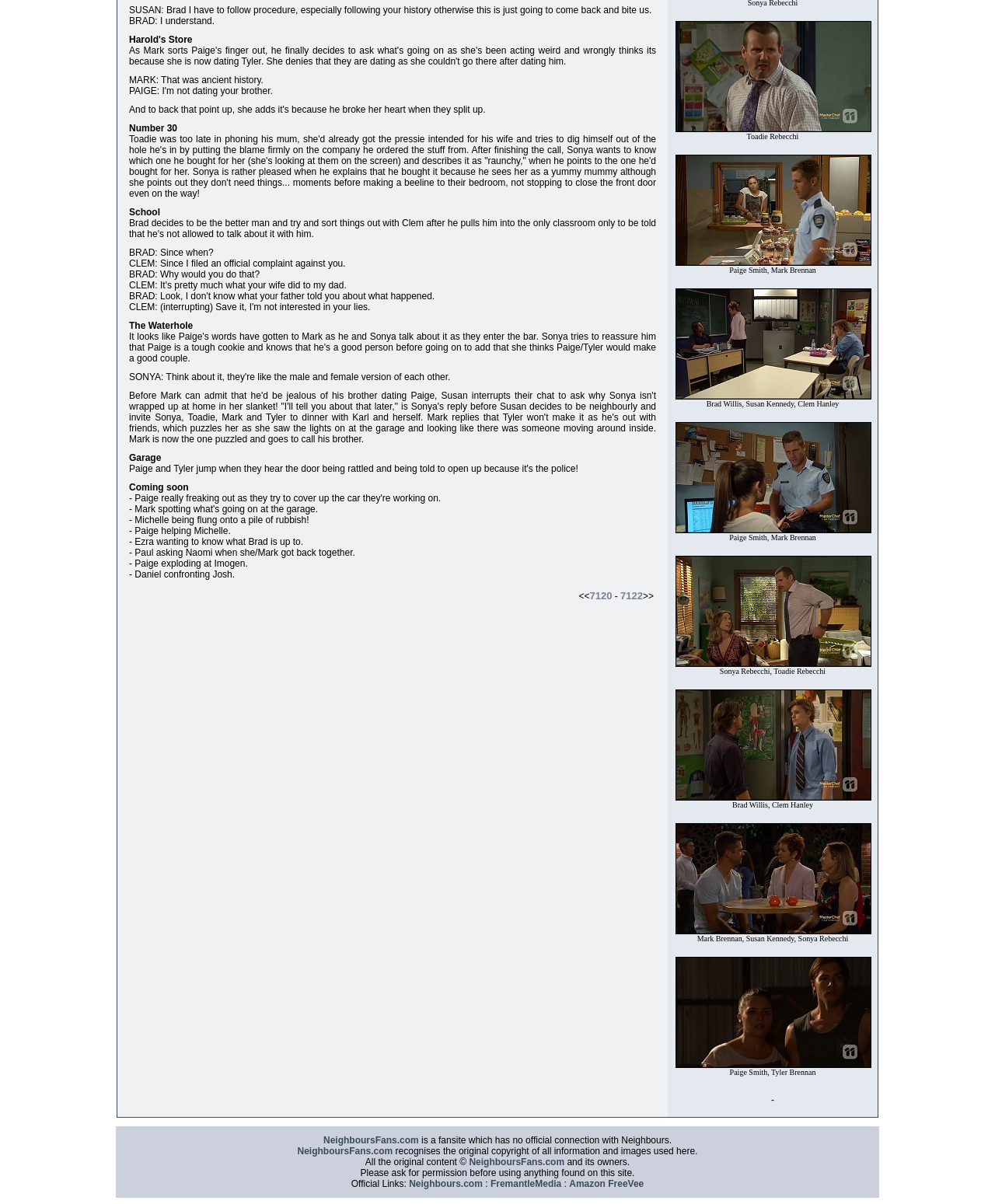Please give a one-word or short phrase response to the following question: 
What is the name of the website?

NeighboursFans.com